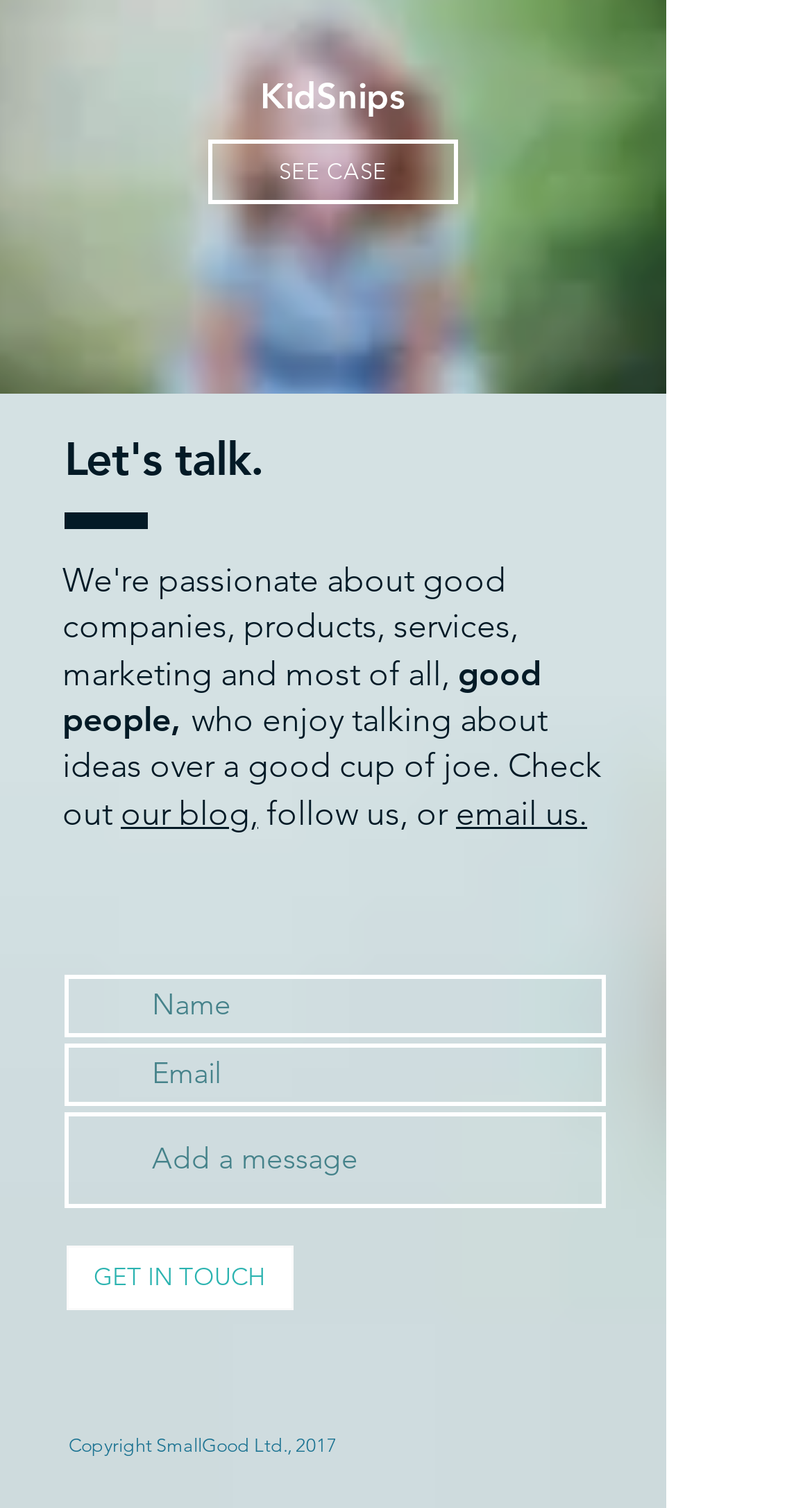How many social media platforms are listed?
Please provide a comprehensive answer based on the contents of the image.

The social media platforms are listed in the 'Social Bar' section, which includes LinkedIn, Twitter, Facebook, Instagram, and Medium, making a total of 5 platforms.